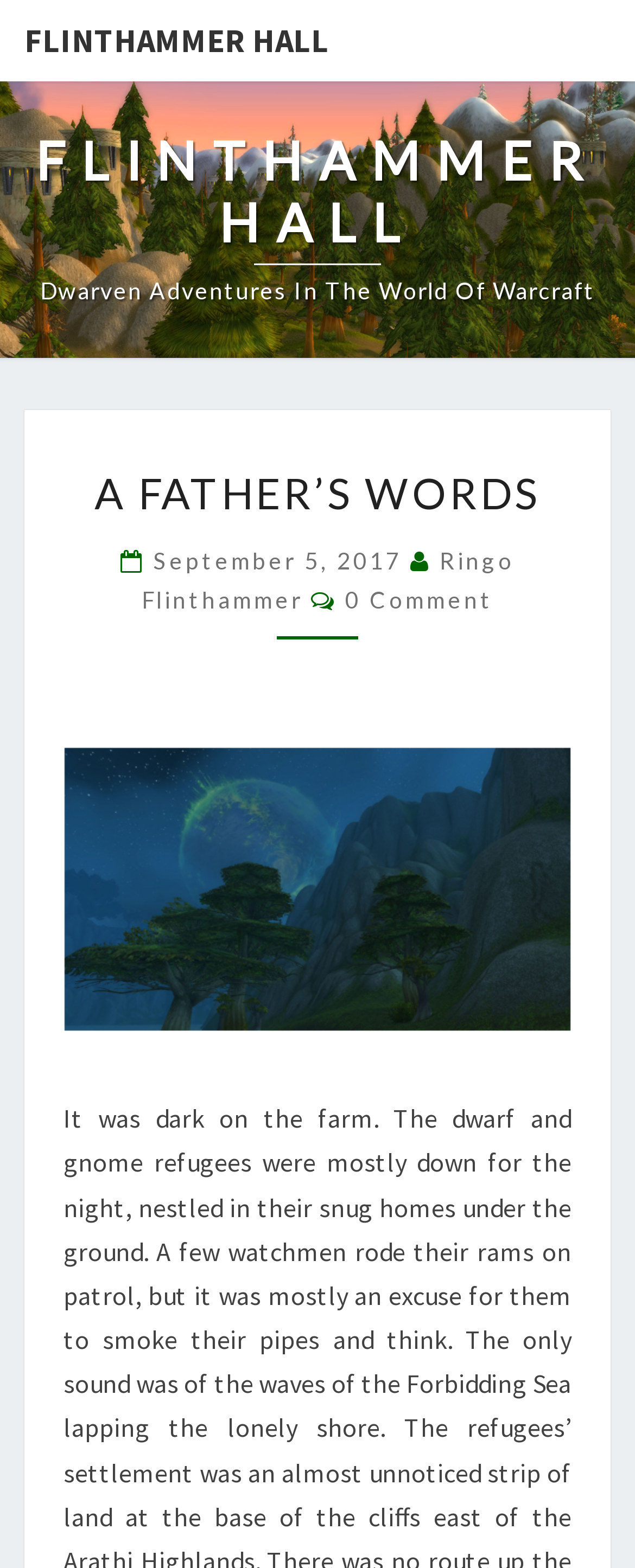Please determine the bounding box coordinates for the UI element described here. Use the format (top-left x, top-left y, bottom-right x, bottom-right y) with values bounded between 0 and 1: September 5, 2017

[0.241, 0.349, 0.646, 0.367]